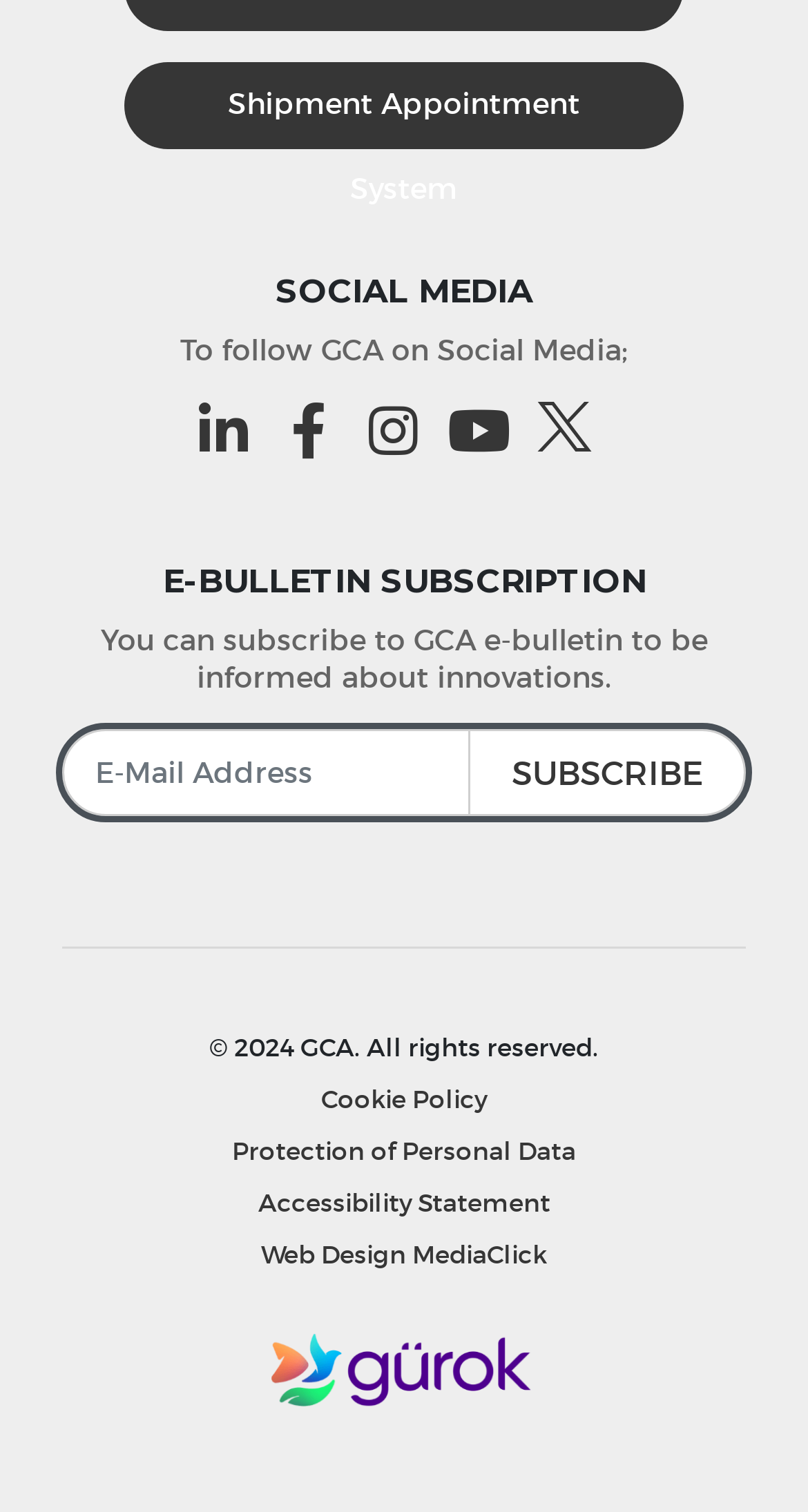Identify the bounding box coordinates of the element to click to follow this instruction: 'Follow GCA on Linkedin'. Ensure the coordinates are four float values between 0 and 1, provided as [left, top, right, bottom].

[0.237, 0.265, 0.342, 0.302]